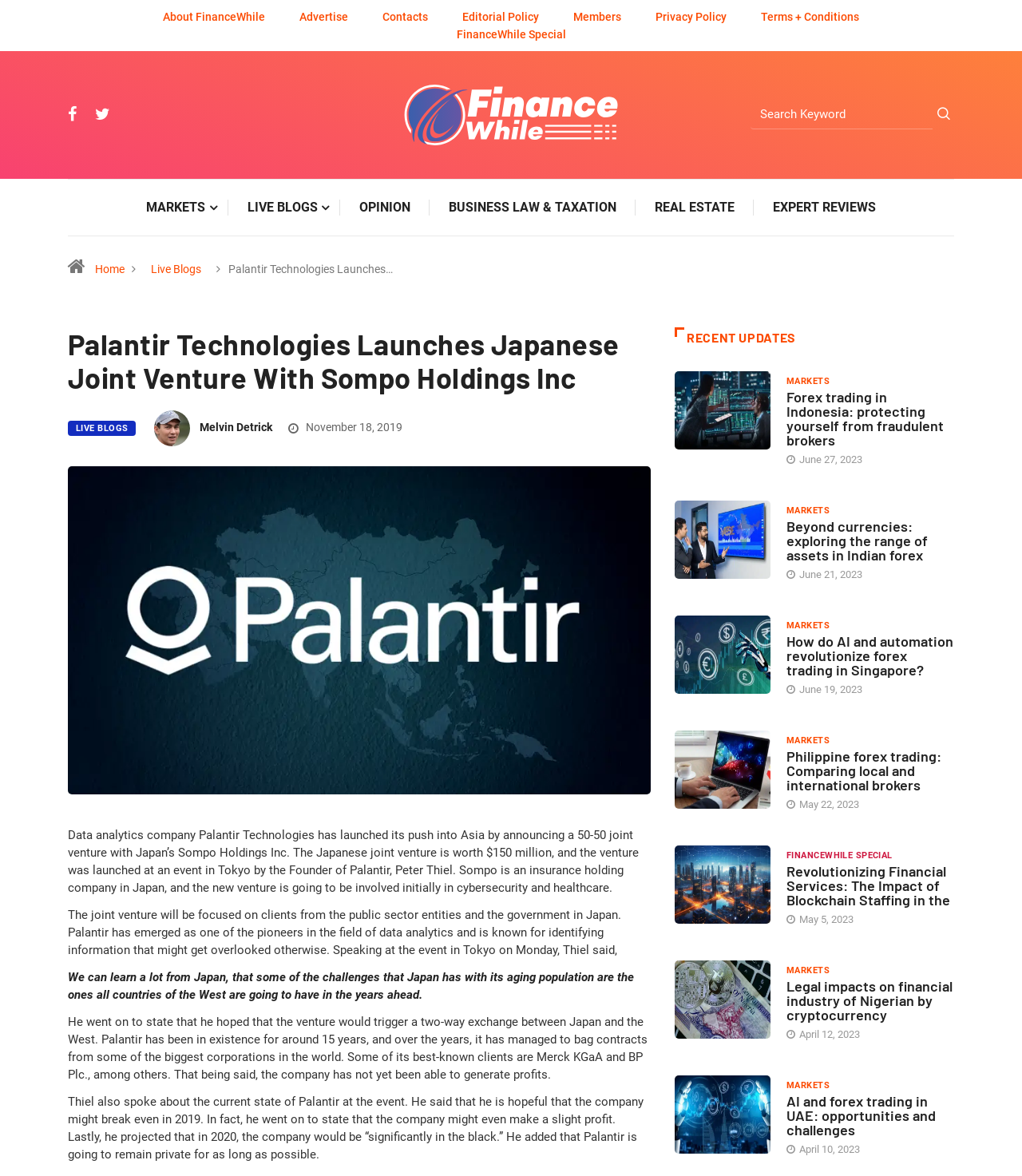Please identify the bounding box coordinates of the area that needs to be clicked to fulfill the following instruction: "Click on the 'About FinanceWhile' link."

[0.159, 0.009, 0.259, 0.02]